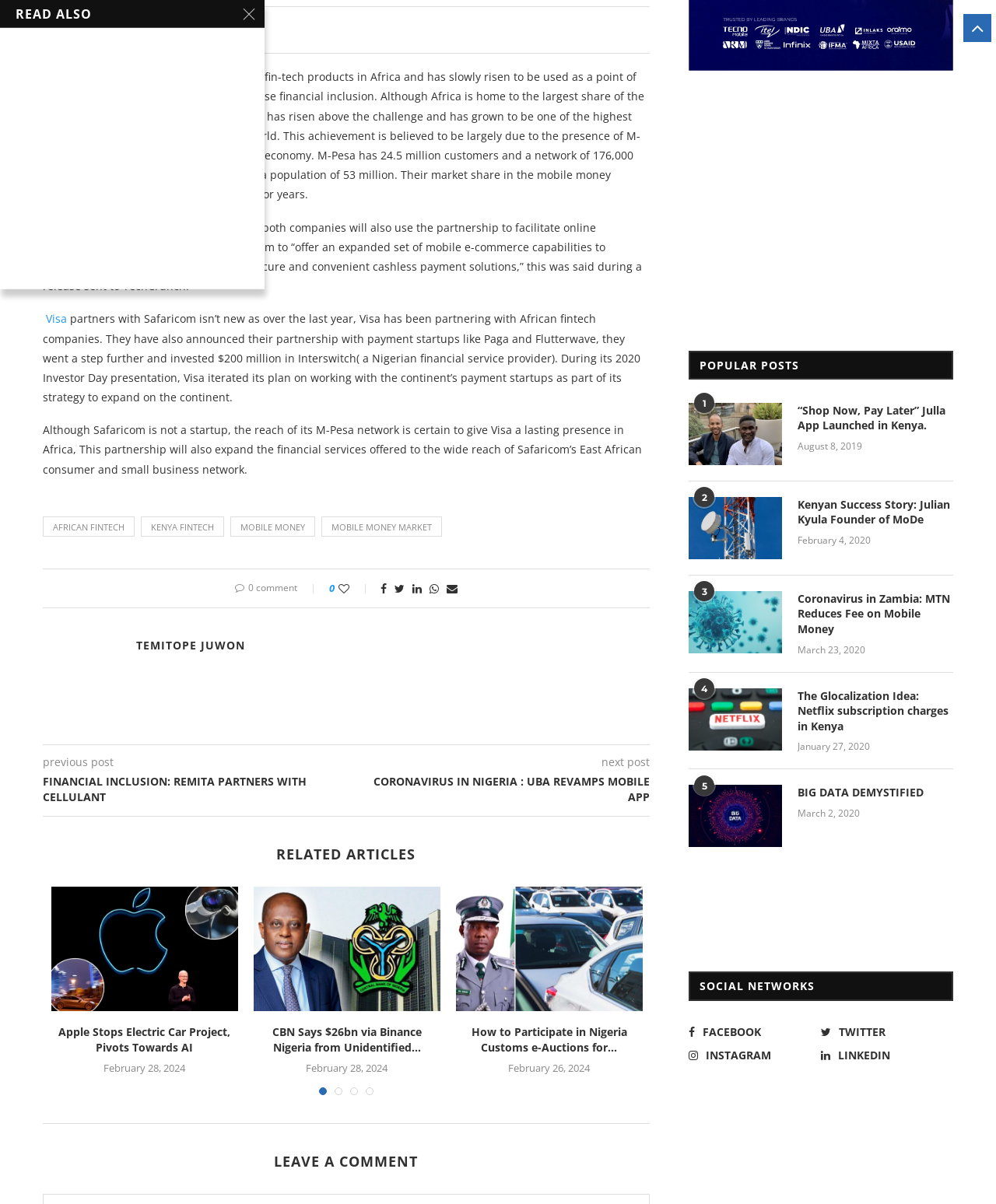Specify the bounding box coordinates for the region that must be clicked to perform the given instruction: "view the popular post '“Shop Now, Pay Later” Julla App Launched in Kenya.'".

[0.691, 0.334, 0.785, 0.386]